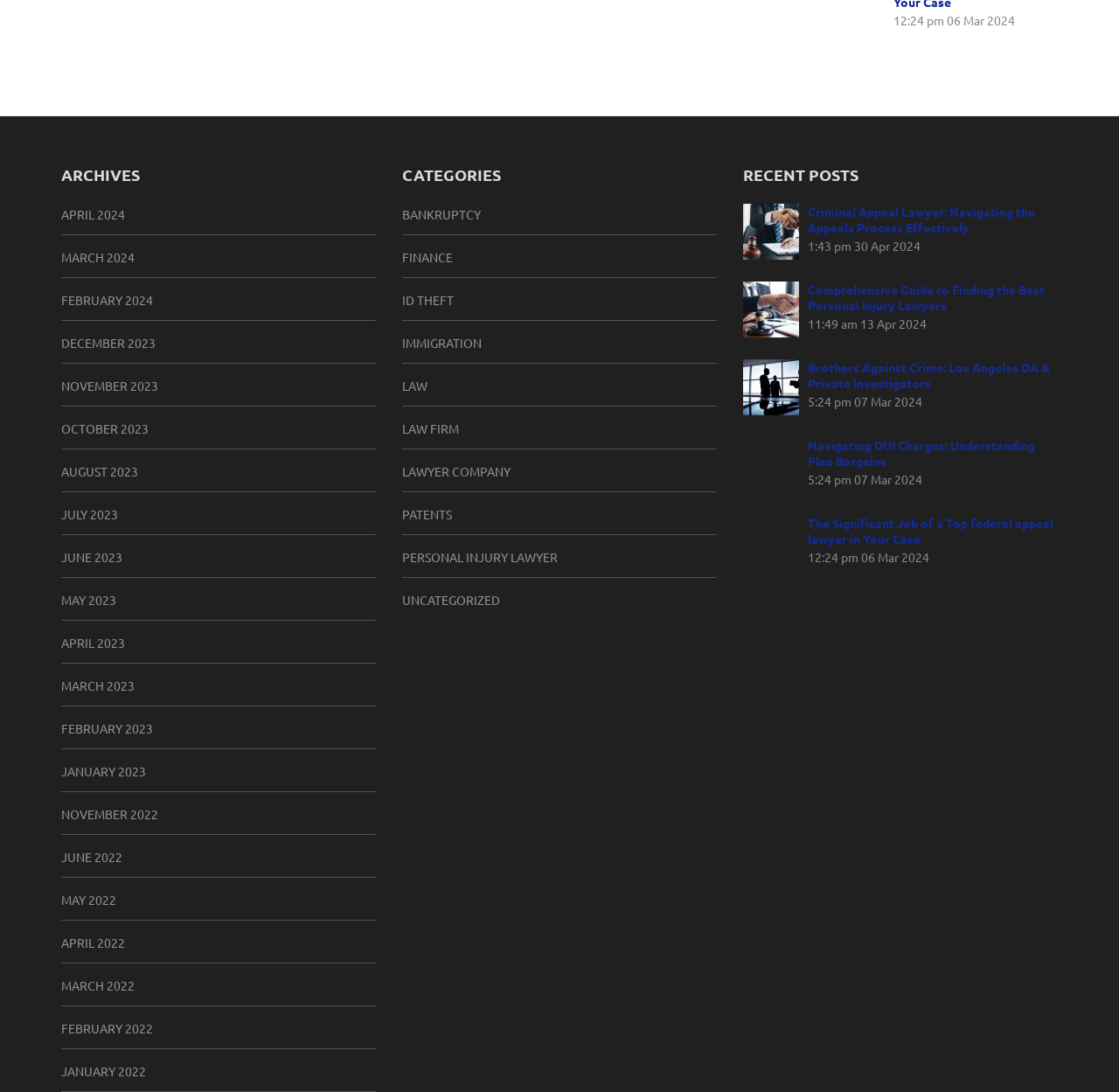Determine the bounding box coordinates of the clickable element to achieve the following action: 'Click on APRIL 2024'. Provide the coordinates as four float values between 0 and 1, formatted as [left, top, right, bottom].

[0.055, 0.189, 0.112, 0.203]